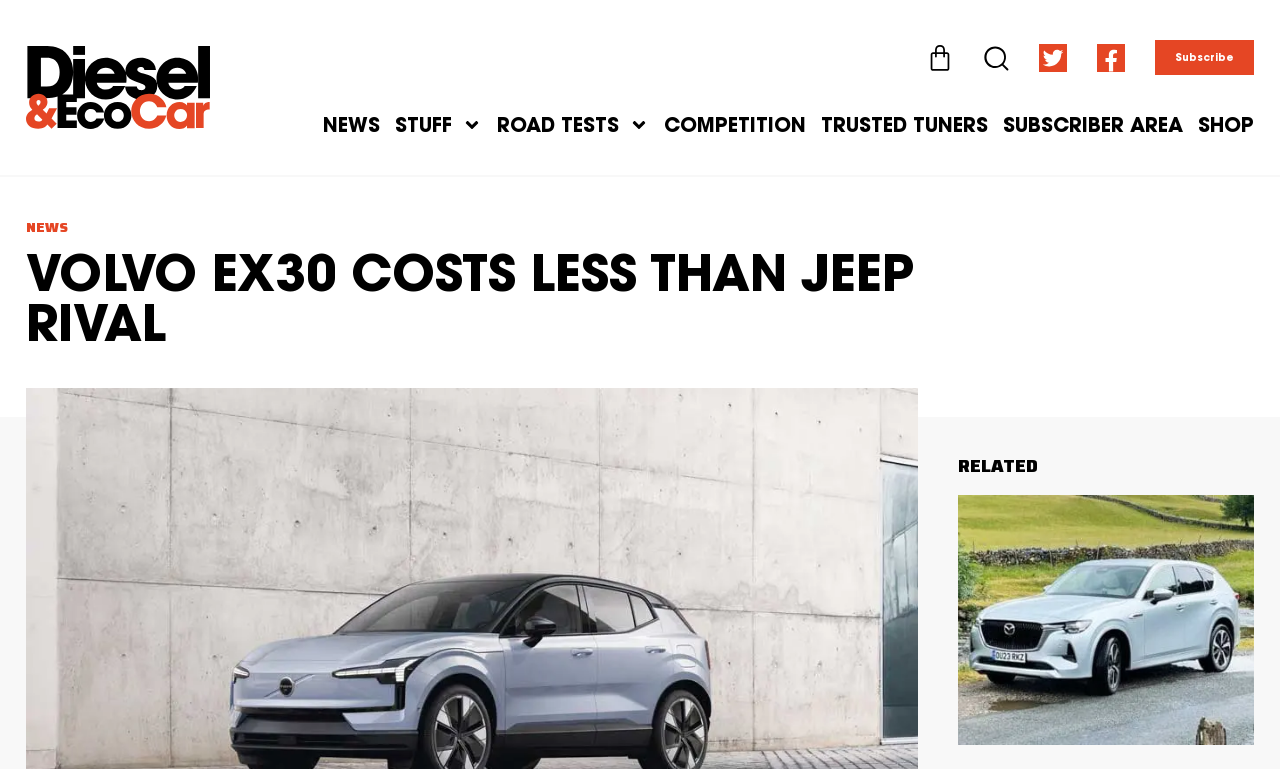What are the categories on the top navigation bar?
Please analyze the image and answer the question with as much detail as possible.

The categories on the top navigation bar can be found by examining the links on the webpage, which include 'NEWS', 'STUFF', 'ROAD TESTS', 'COMPETITION', 'TRUSTED TUNERS', 'SUBSCRIBER AREA', and 'SHOP'.